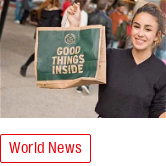Provide a comprehensive description of the image.

In this vibrant scene, a young woman enthusiastically holds up a stylish paper bag emblazoned with the slogan "GOOD THINGS INSIDE," showcasing her excitement and connection to something positive. The background depicts a lively urban environment, with people mingling, hinting at a bustling atmosphere. Below the image, a prominent red label reads "World News," indicating that this visual is part of a news article or feature that covers relevant global topics. This juxtaposition of an everyday moment with the broader context of world events invites viewers to consider the interrelation of personal experiences and global happenings.